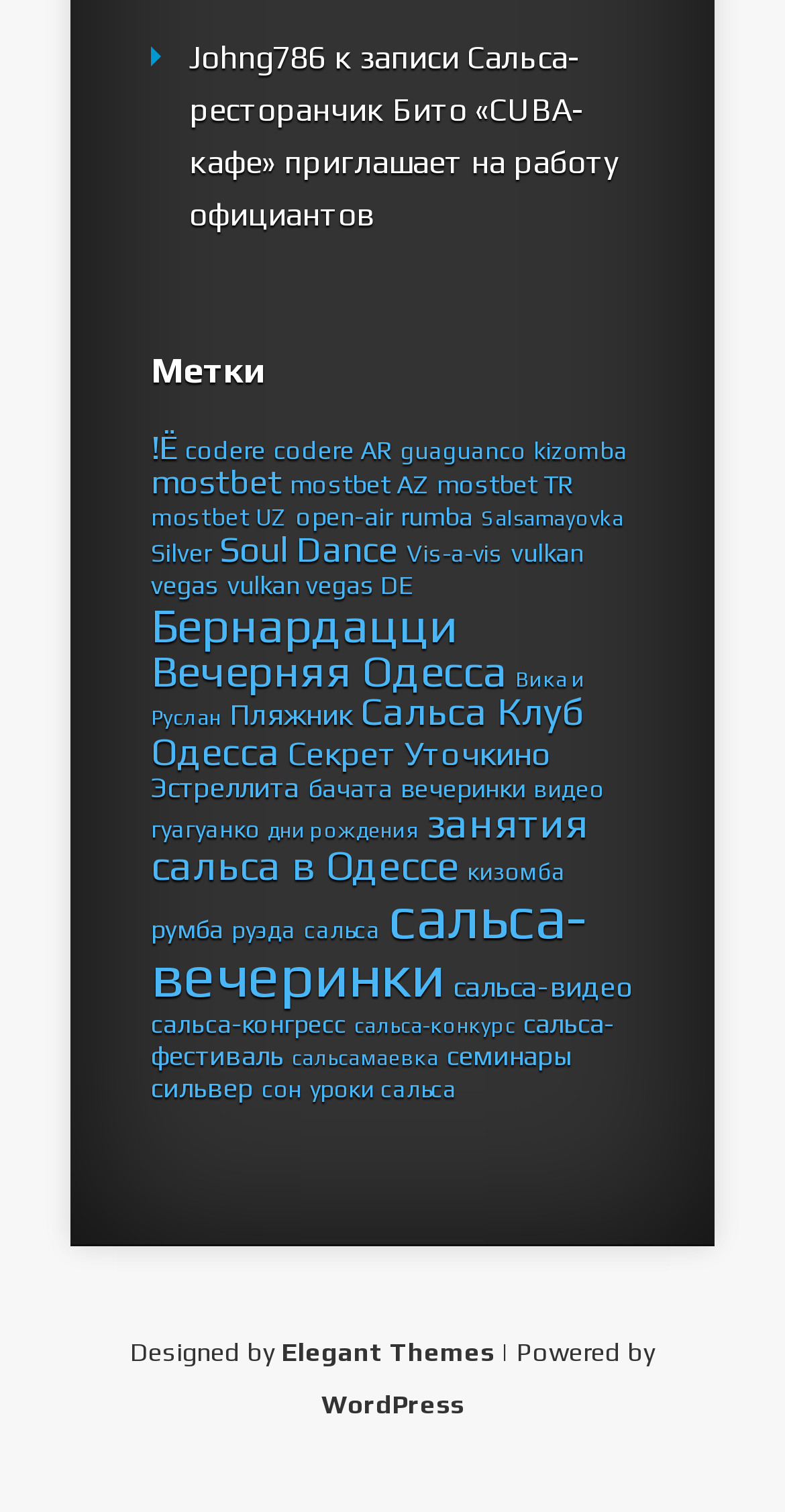Find and specify the bounding box coordinates that correspond to the clickable region for the instruction: "View the details of Вечерняя Одесса".

[0.192, 0.426, 0.646, 0.46]